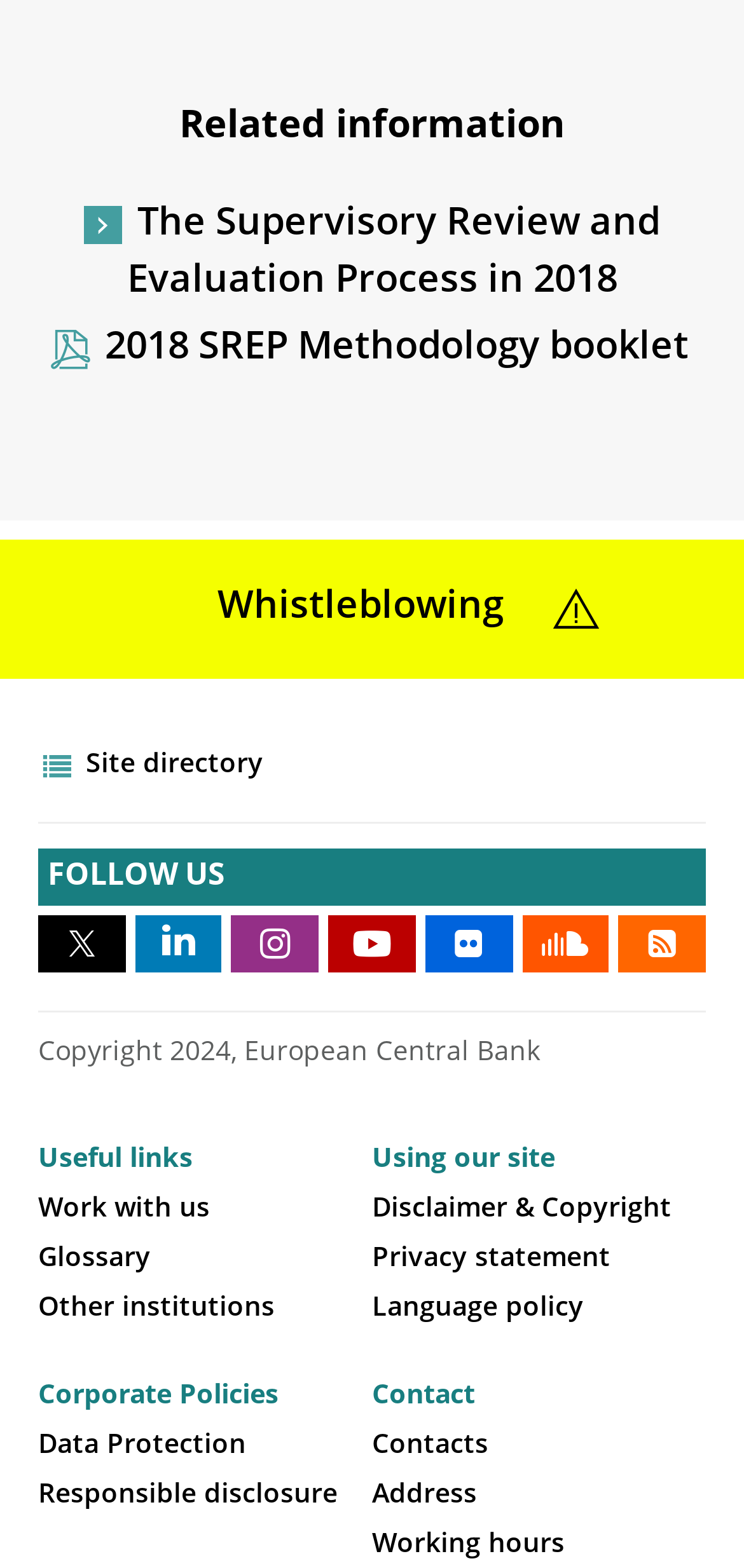How many sections are there in the webpage?
Based on the image, respond with a single word or phrase.

4